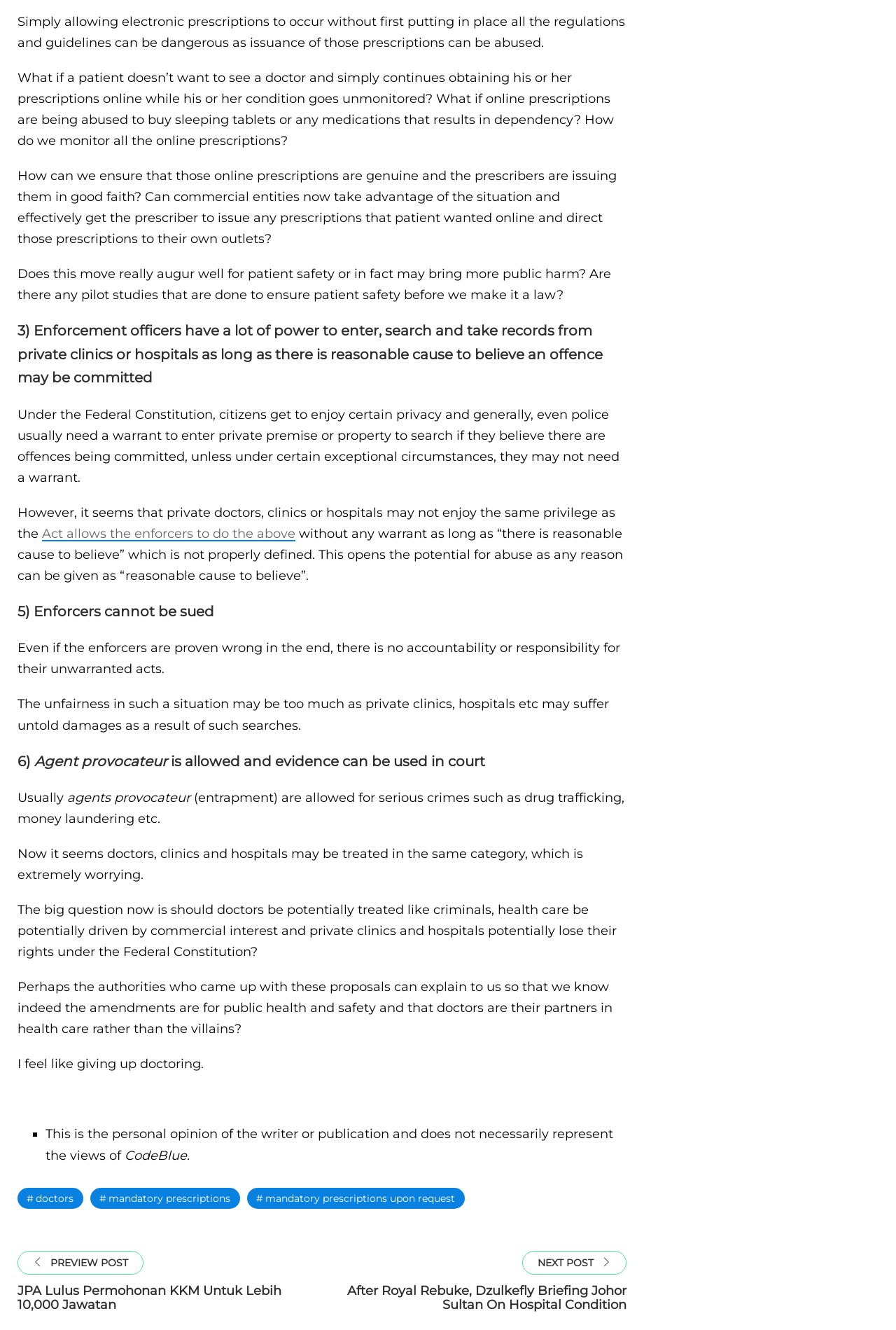Determine the bounding box for the UI element as described: "mandatory prescriptions". The coordinates should be represented as four float numbers between 0 and 1, formatted as [left, top, right, bottom].

[0.101, 0.893, 0.268, 0.909]